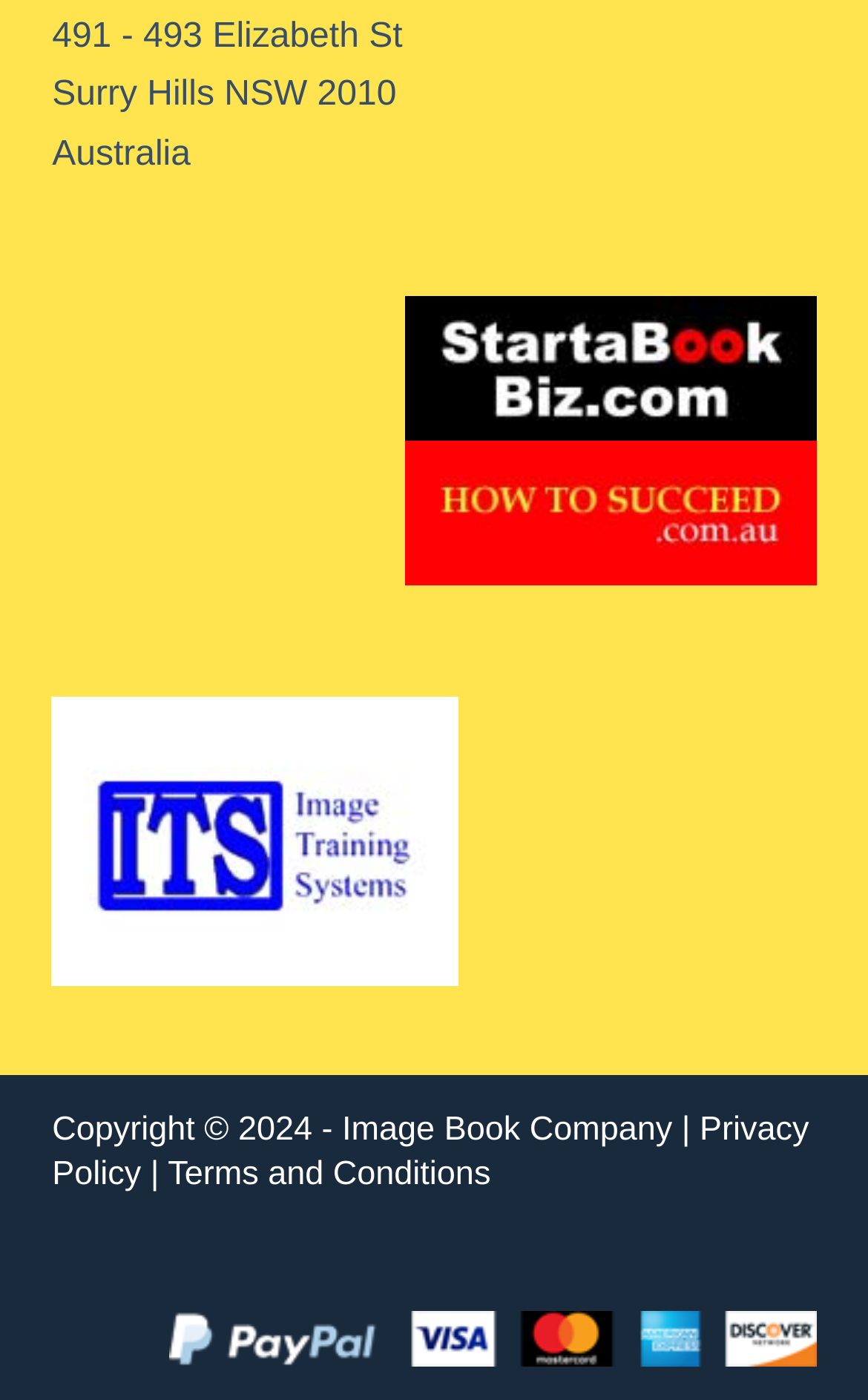What is the street address?
Carefully analyze the image and provide a thorough answer to the question.

The street address is mentioned at the top of the webpage, which is '491 - 493 Elizabeth St'. This information is provided in a static text element with a bounding box coordinate of [0.06, 0.013, 0.464, 0.04].